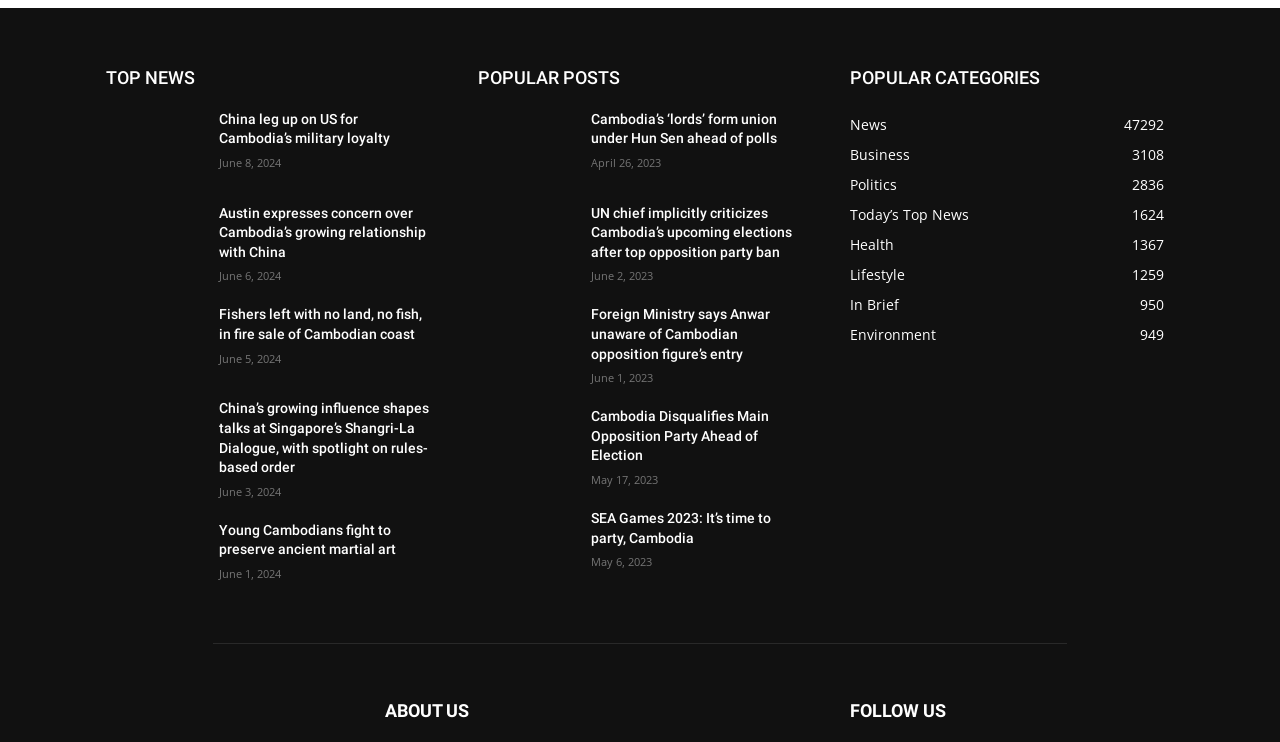How many news categories are listed?
Using the picture, provide a one-word or short phrase answer.

9